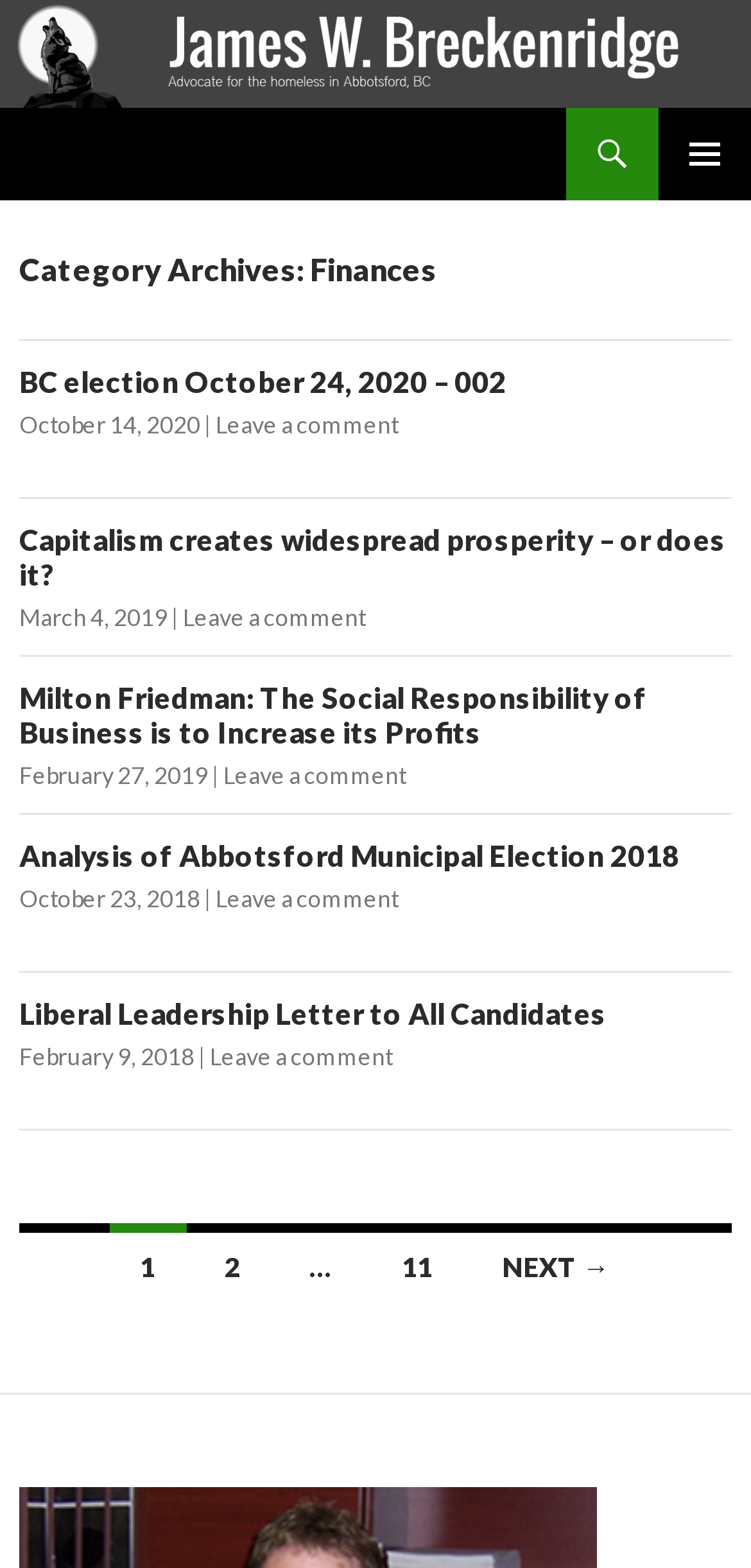Using the format (top-left x, top-left y, bottom-right x, bottom-right y), provide the bounding box coordinates for the described UI element. All values should be floating point numbers between 0 and 1: Leave a comment

[0.297, 0.485, 0.541, 0.503]